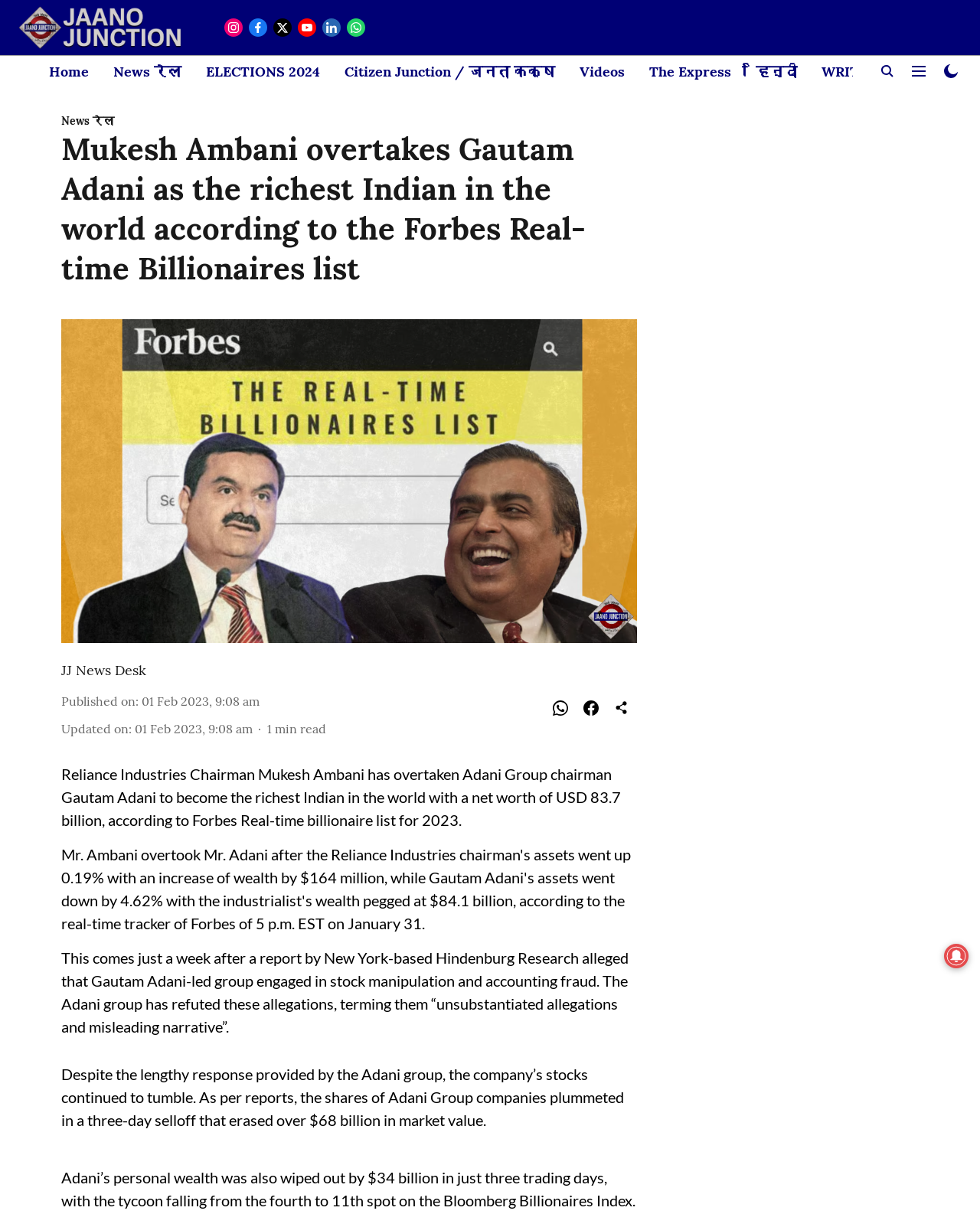Locate the bounding box coordinates of the clickable region to complete the following instruction: "Click the Home link."

[0.05, 0.05, 0.091, 0.067]